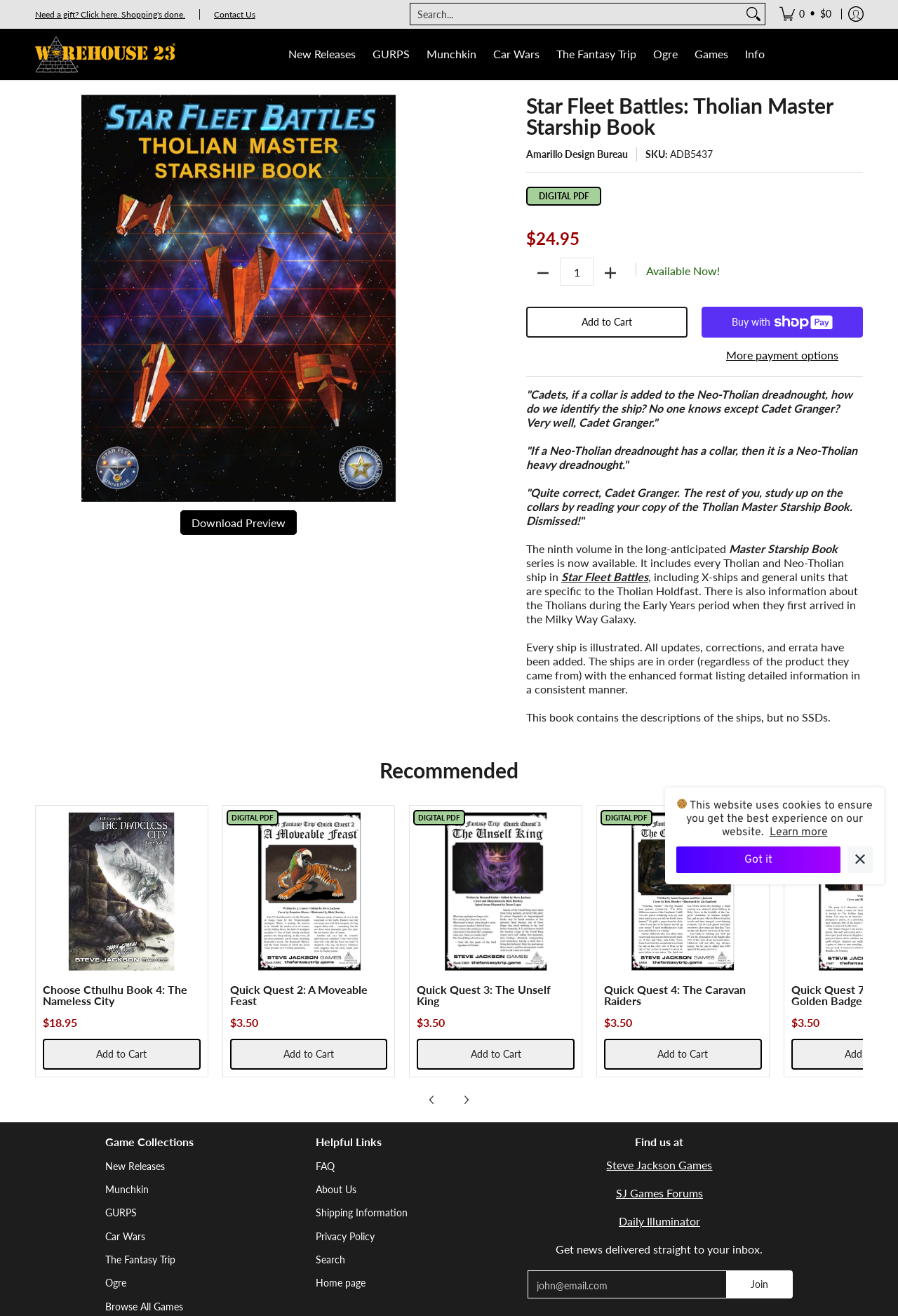Generate the main heading text from the webpage.

Star Fleet Battles: Tholian Master Starship Book